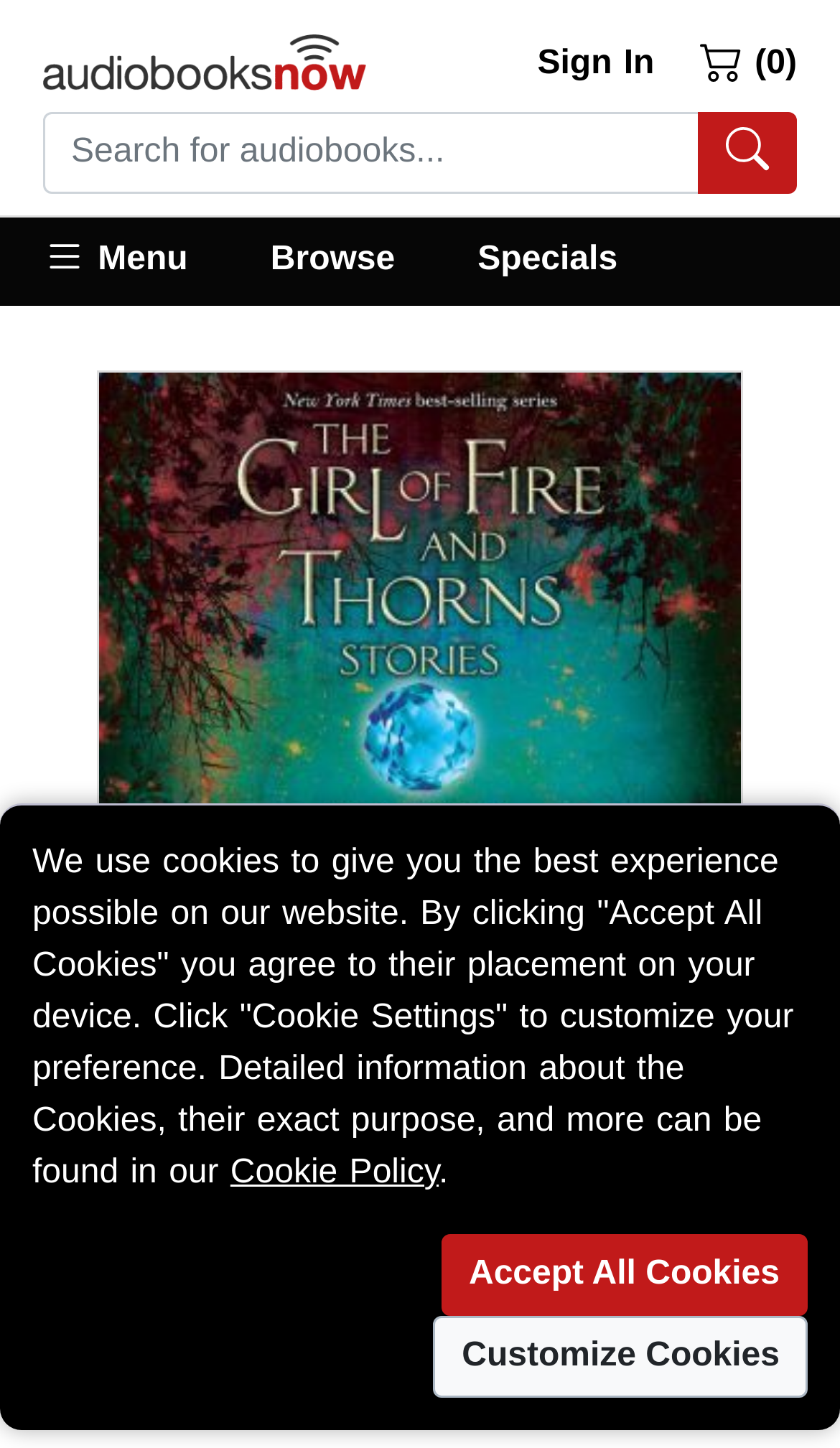What is the function of the 'Add To Cart' button?
Provide a thorough and detailed answer to the question.

I determined the function of the button by looking at its text and its position on the page, which suggests that it is used to add the audiobook to the user's cart.